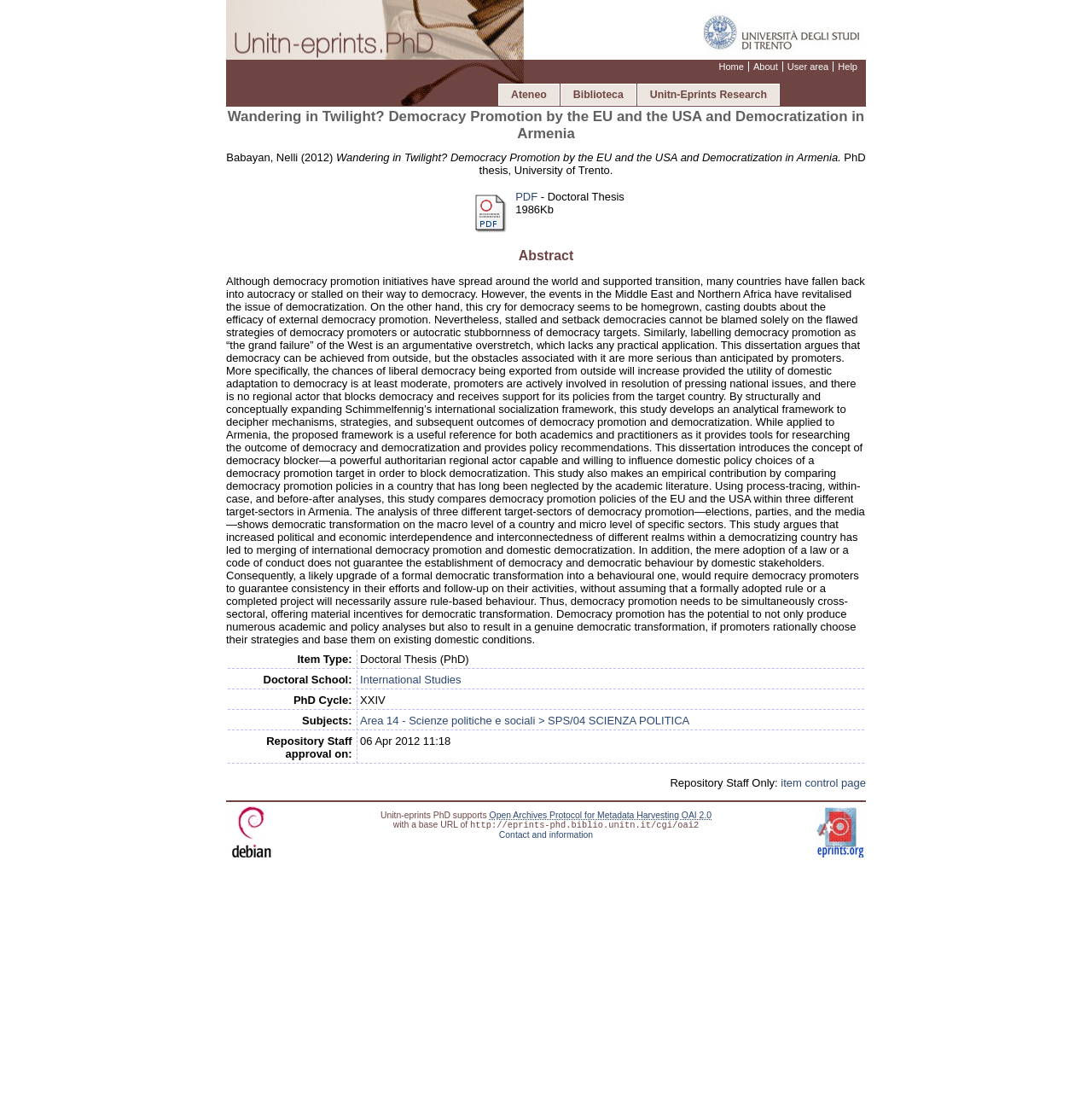Find the bounding box coordinates for the area that must be clicked to perform this action: "View the 'Abstract' section".

[0.207, 0.227, 0.793, 0.241]